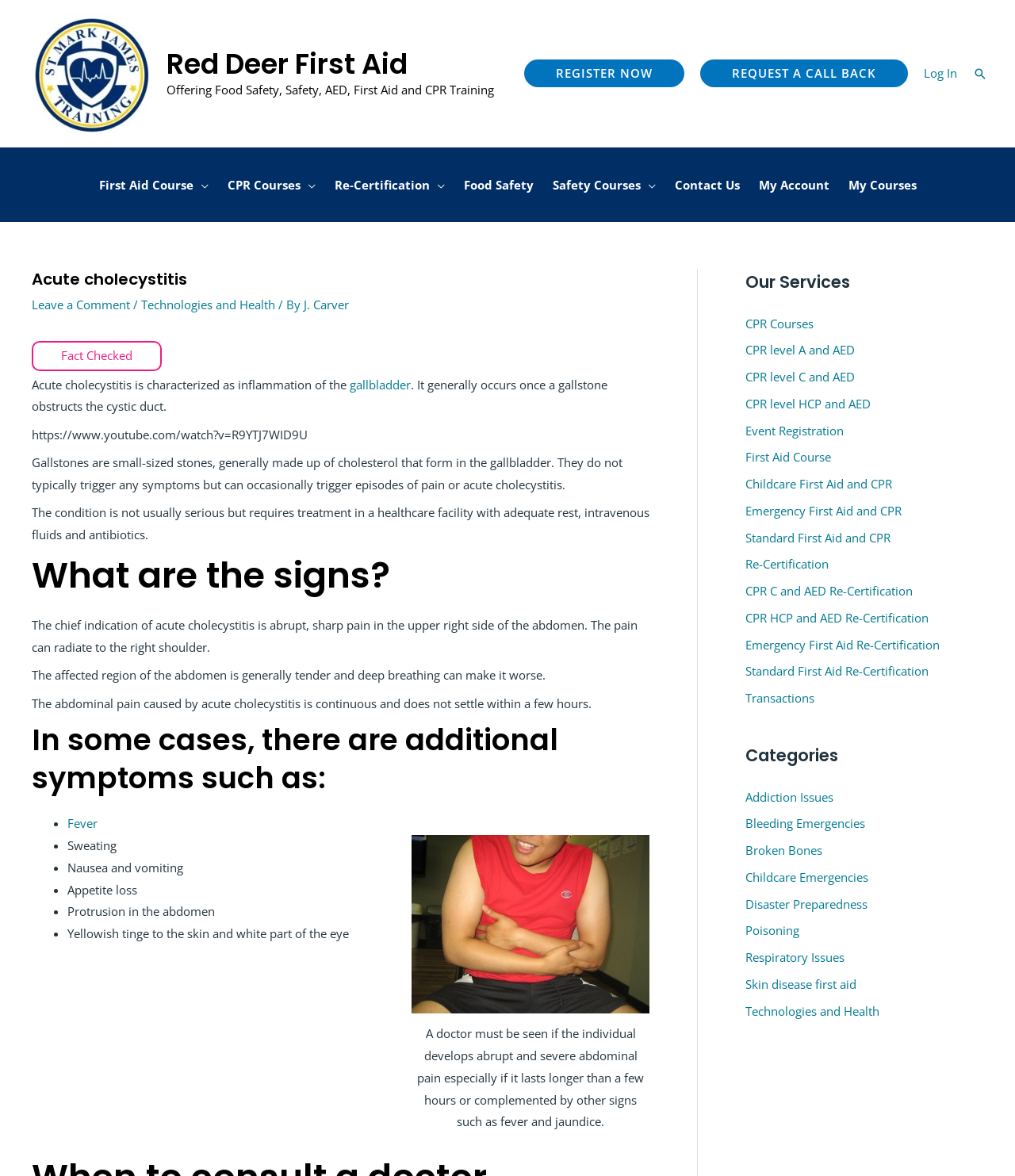Provide a one-word or short-phrase response to the question:
What should you do if you develop severe abdominal pain?

See a doctor